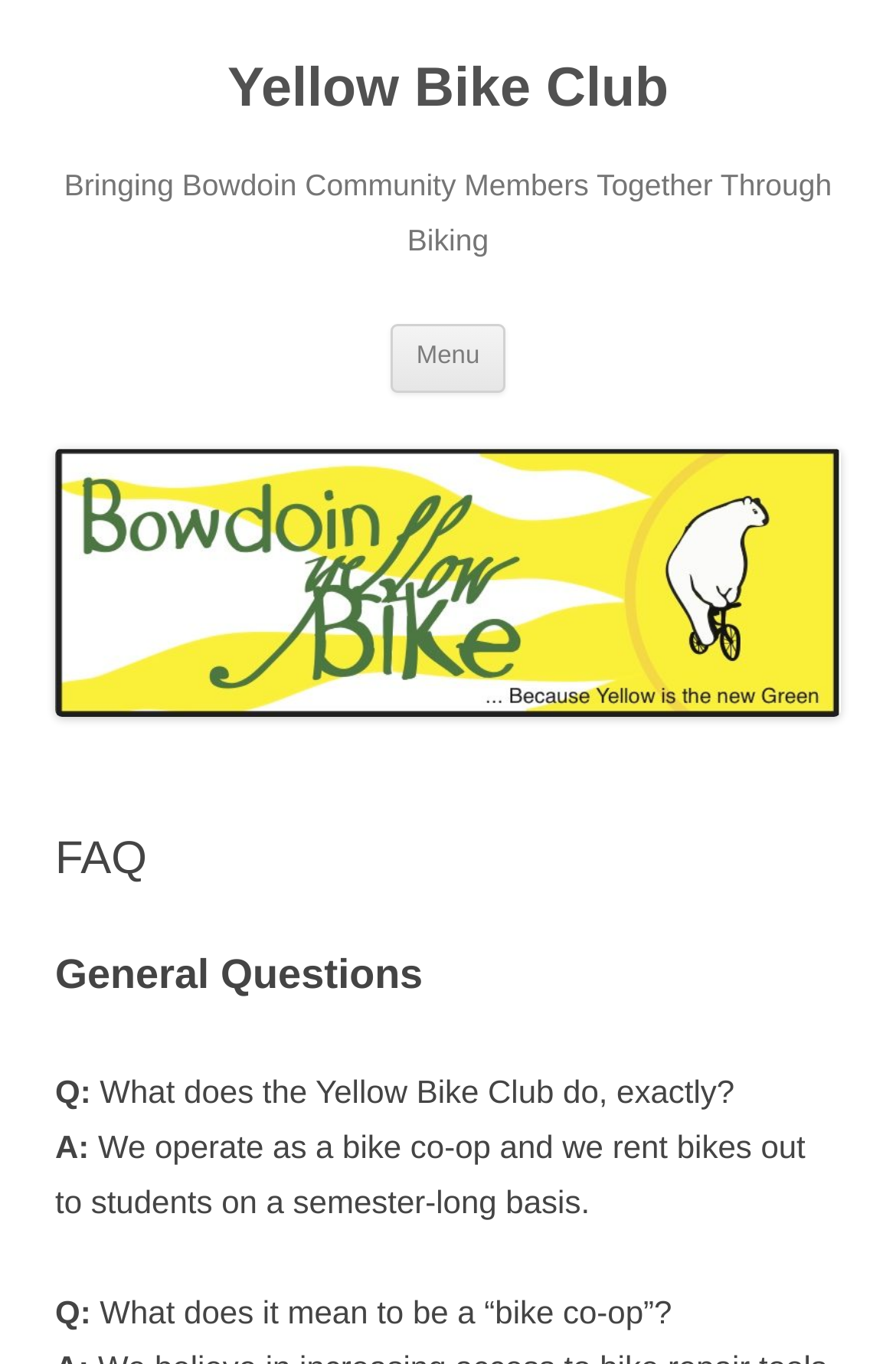Provide the bounding box coordinates of the HTML element described by the text: "Yellow Bike Club".

[0.254, 0.04, 0.746, 0.092]